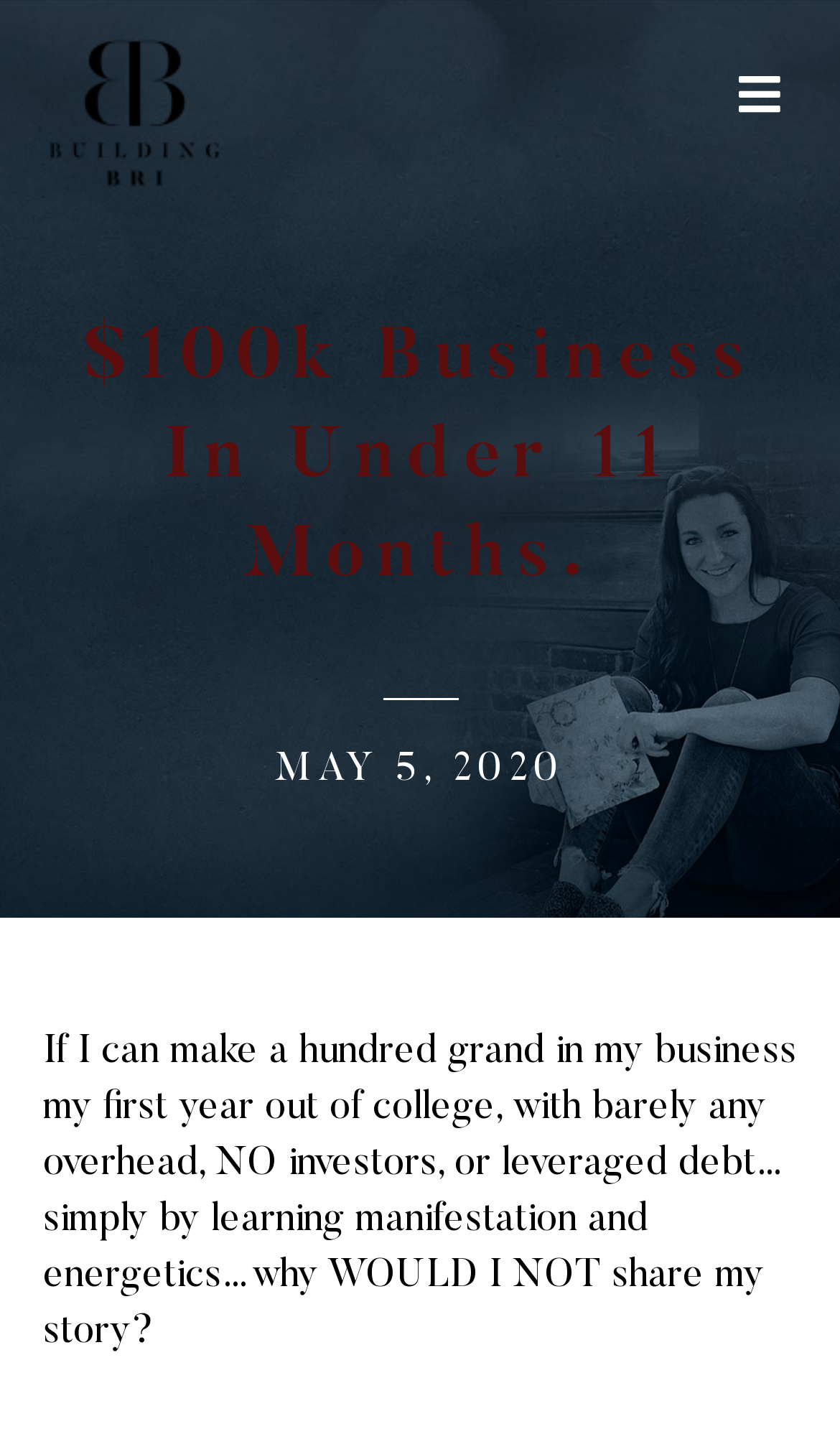Given the element description: "Scroll To Top", predict the bounding box coordinates of this UI element. The coordinates must be four float numbers between 0 and 1, given as [left, top, right, bottom].

[0.849, 0.915, 0.962, 0.978]